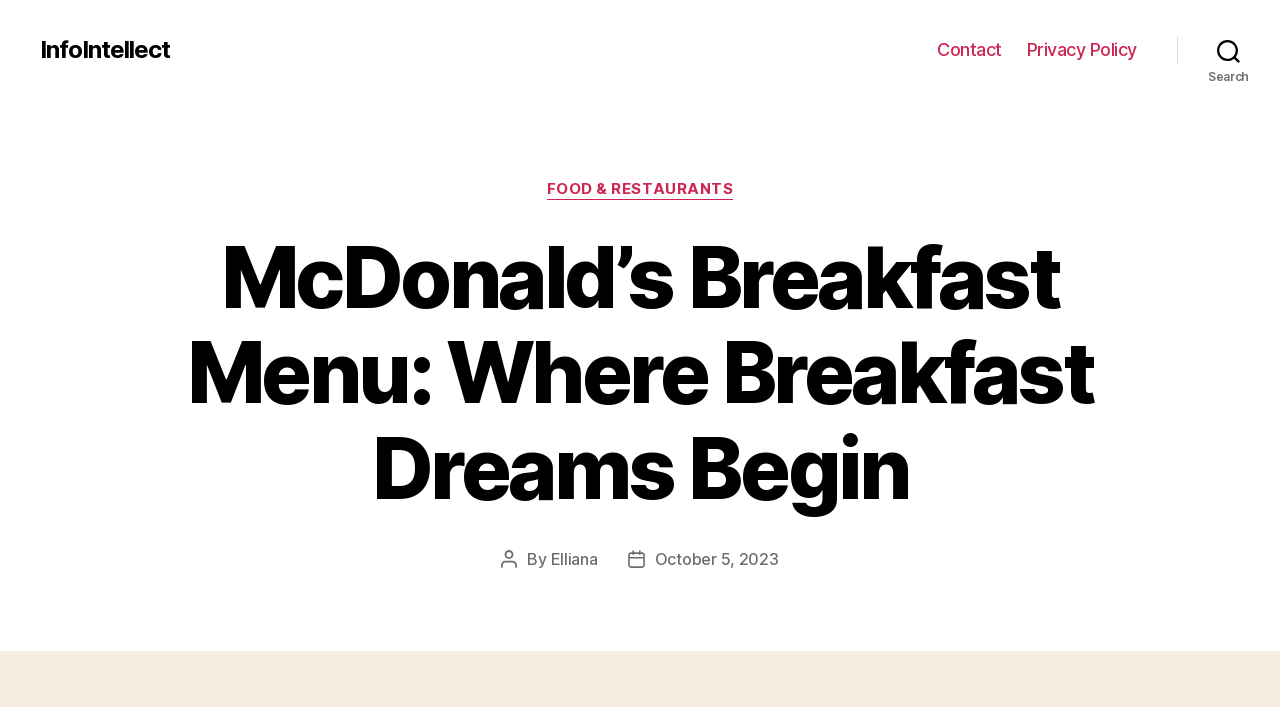Identify the bounding box coordinates for the UI element that matches this description: "Privacy Policy".

[0.802, 0.055, 0.888, 0.086]